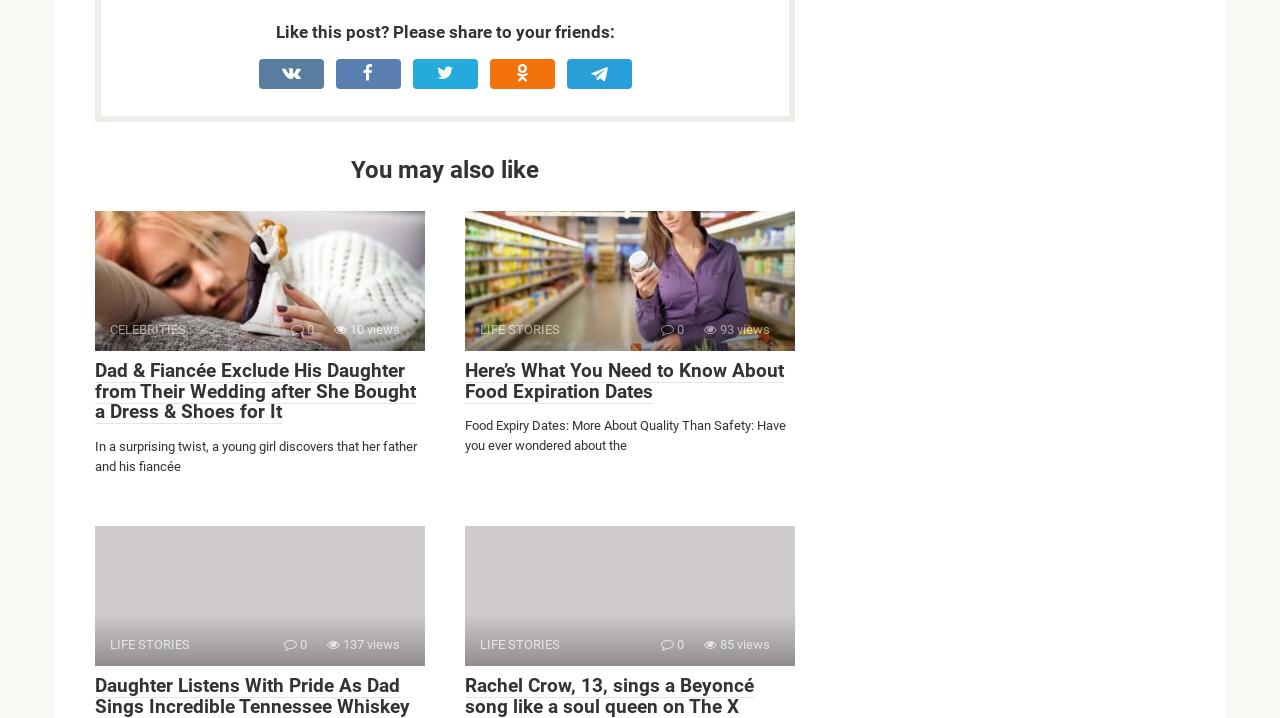What is the view count of the first article?
Please give a detailed answer to the question using the information shown in the image.

I looked at the first article title 'Dad & Fiancée Exclude His Daughter from Their Wedding after She Bought a Dress & Shoes for It' and found the view count '0 10 views' next to it.